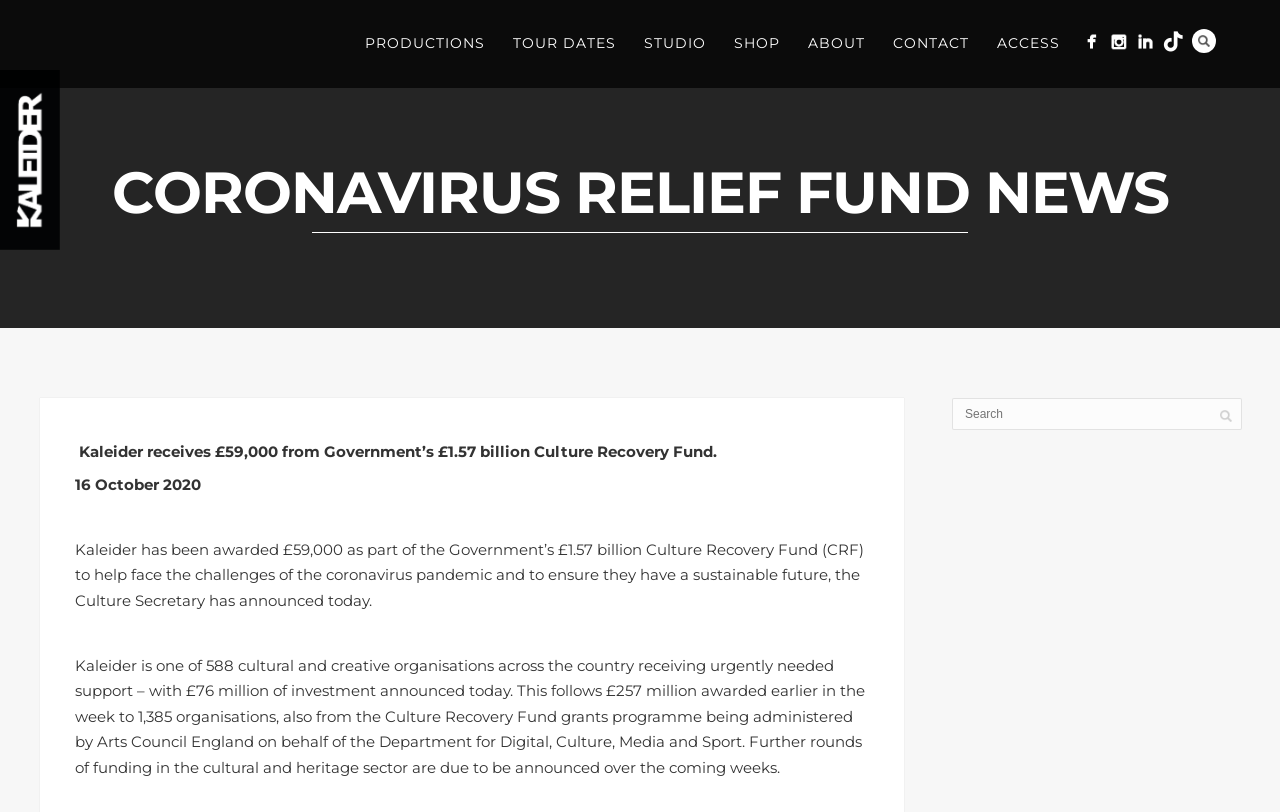Please determine the bounding box coordinates of the area that needs to be clicked to complete this task: 'Search for something'. The coordinates must be four float numbers between 0 and 1, formatted as [left, top, right, bottom].

[0.931, 0.036, 0.95, 0.065]